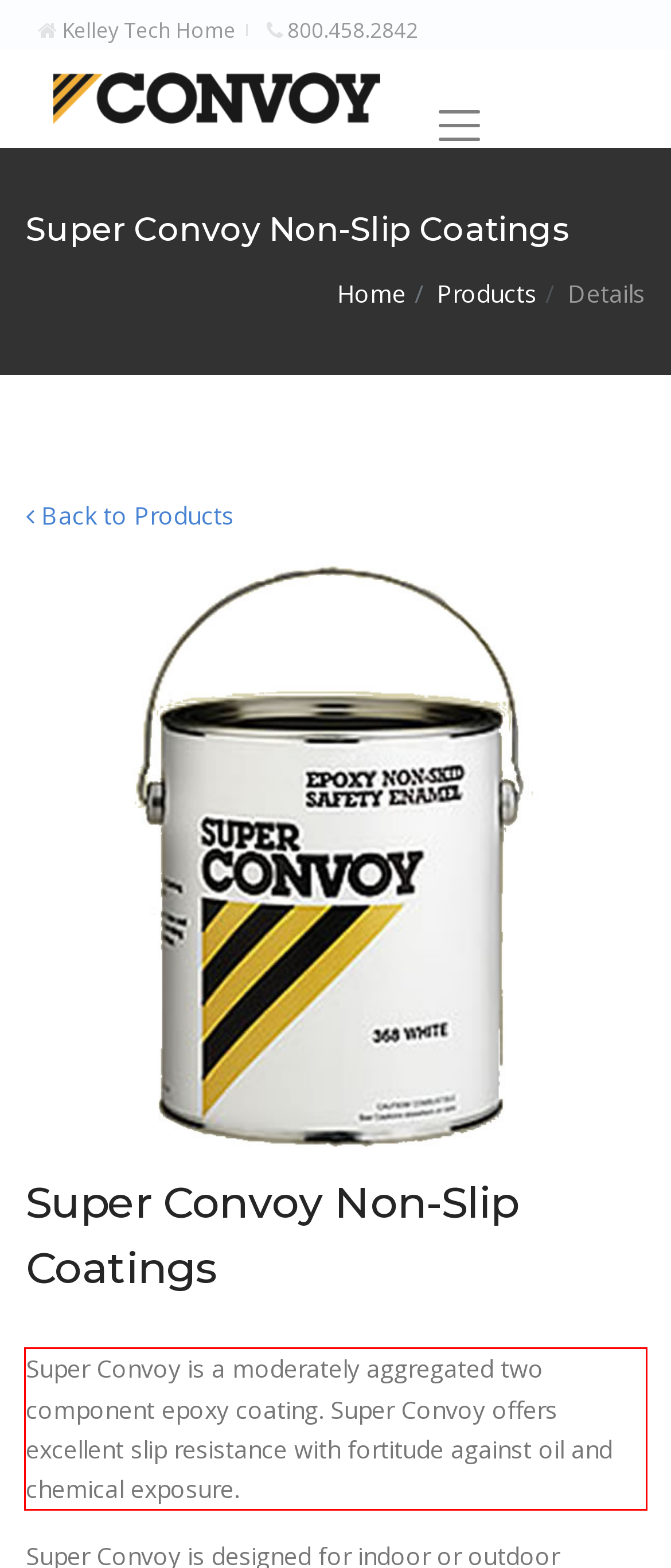Using the provided screenshot of a webpage, recognize and generate the text found within the red rectangle bounding box.

Super Convoy is a moderately aggregated two component epoxy coating. Super Convoy offers excellent slip resistance with fortitude against oil and chemical exposure.